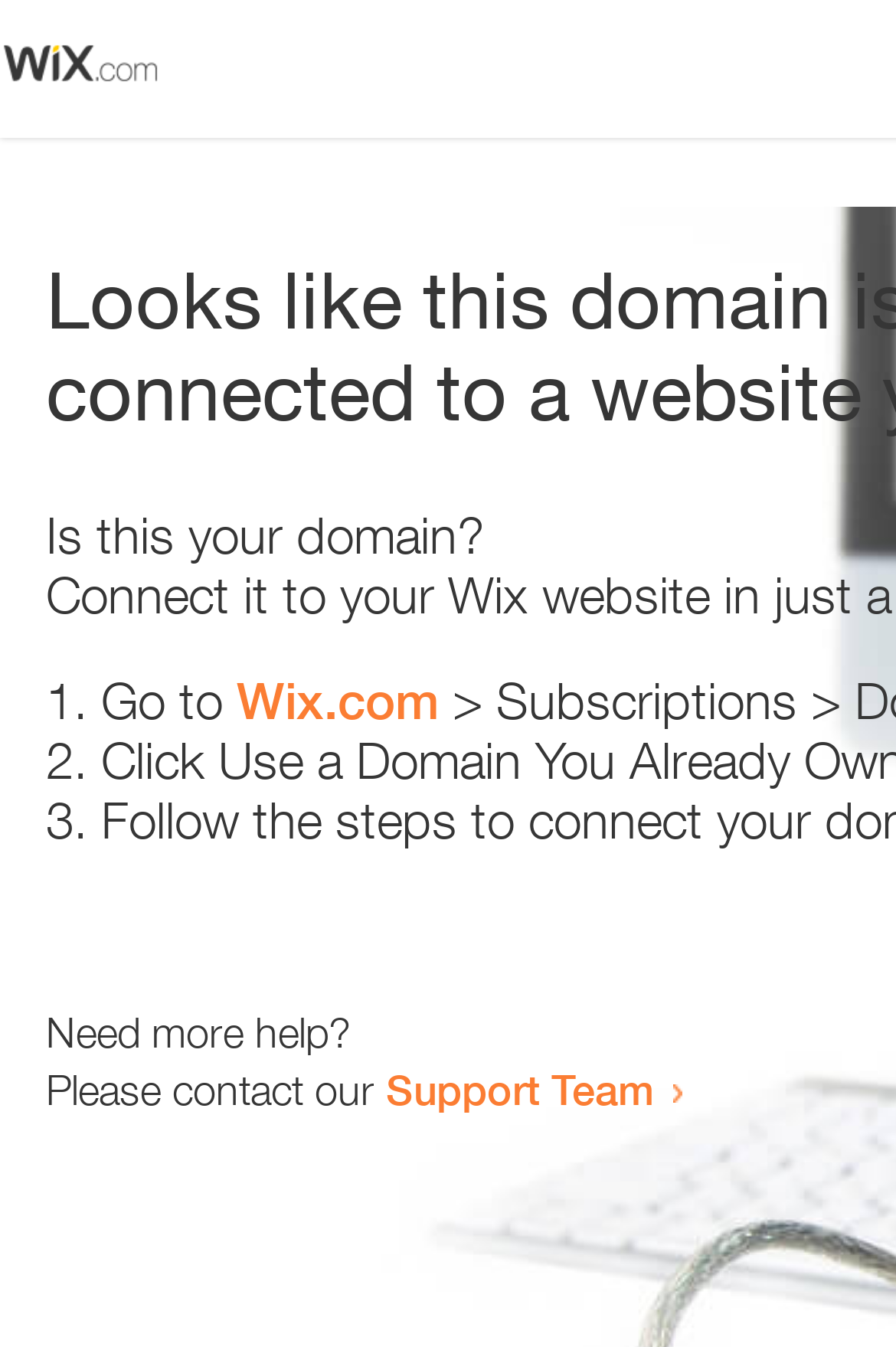What is the main heading displayed on the webpage? Please provide the text.

Looks like this domain isn't
connected to a website yet